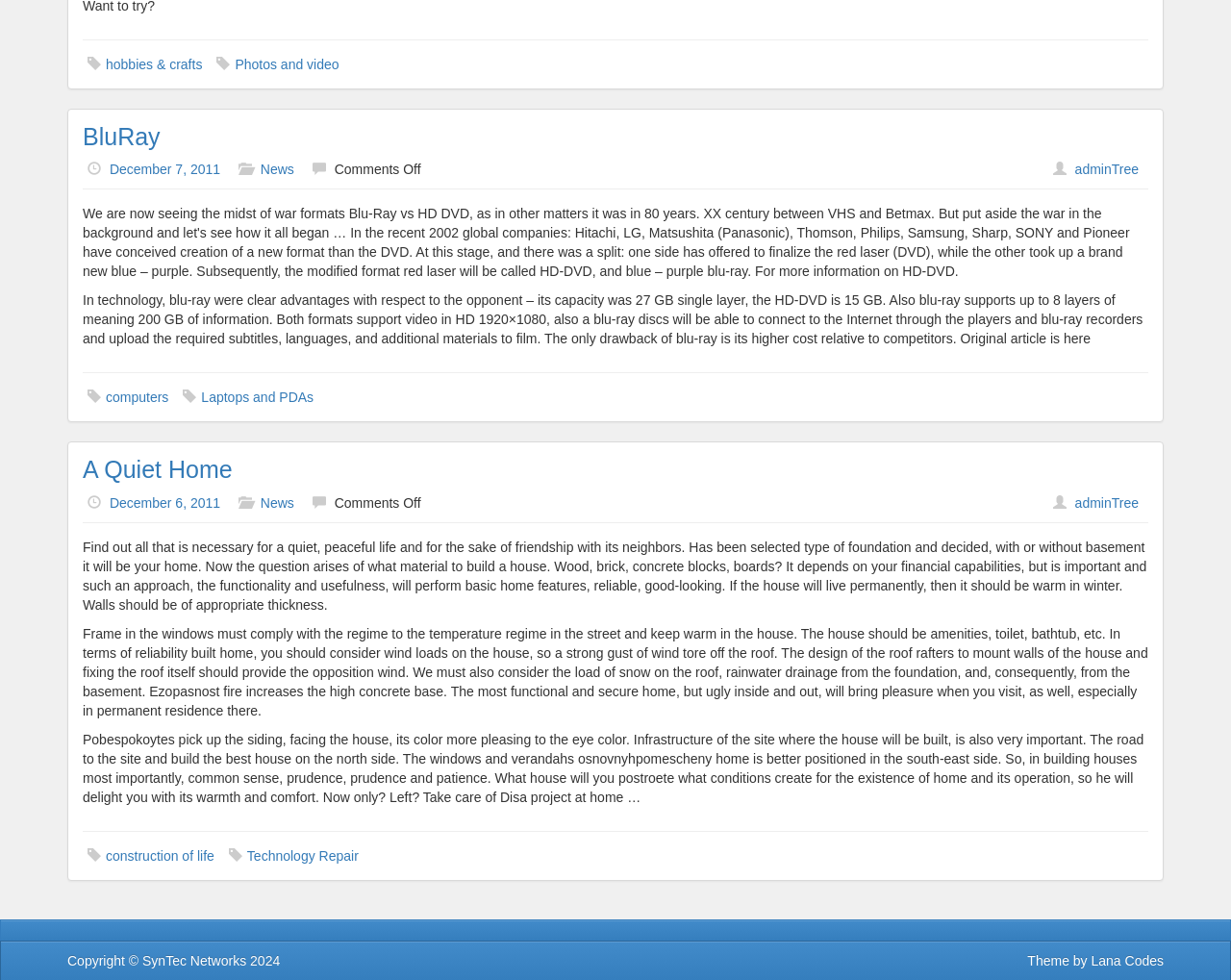Examine the image carefully and respond to the question with a detailed answer: 
What is the topic of the first article?

The first article's heading is 'BluRay', which suggests that the topic of the article is about BluRay technology.